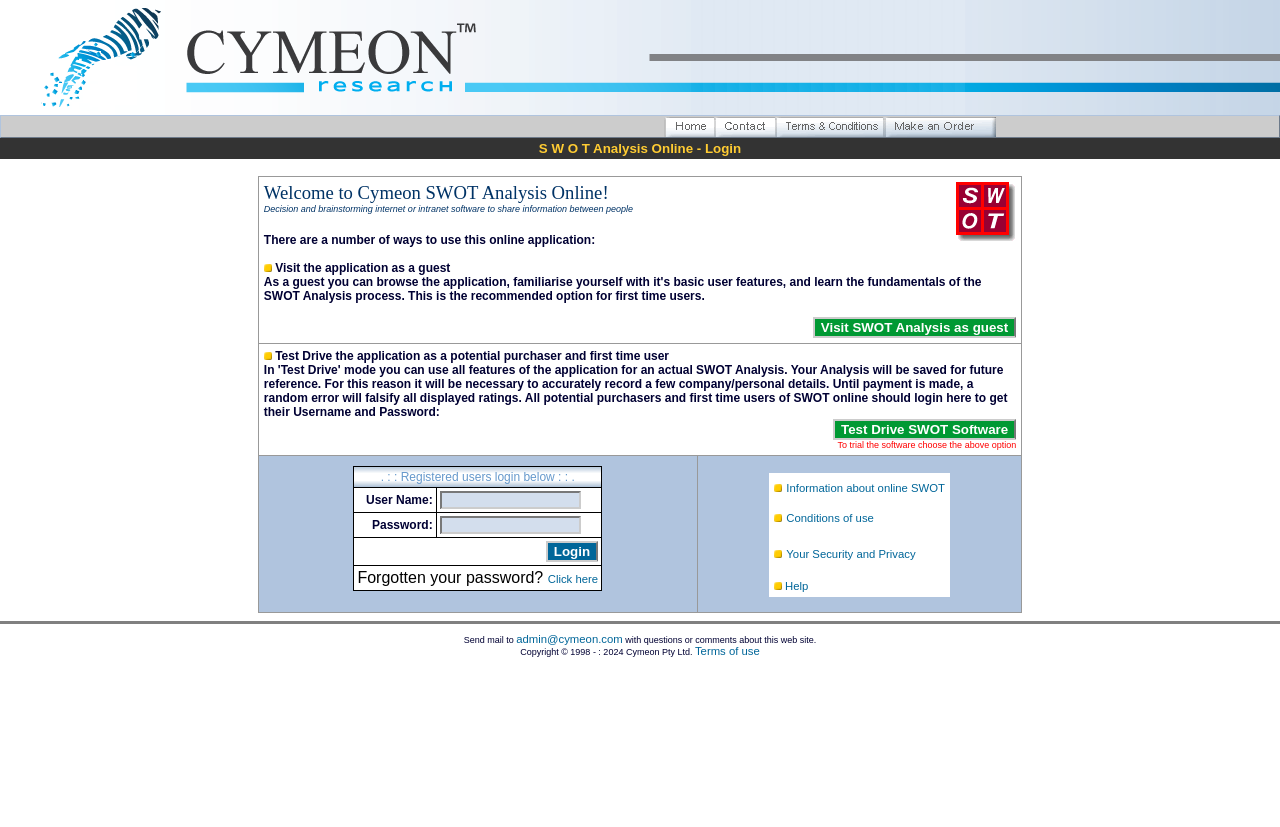What happens to the displayed ratings if payment is not made in 'Test Drive' mode?
Based on the image, provide a one-word or brief-phrase response.

Random error will falsify ratings